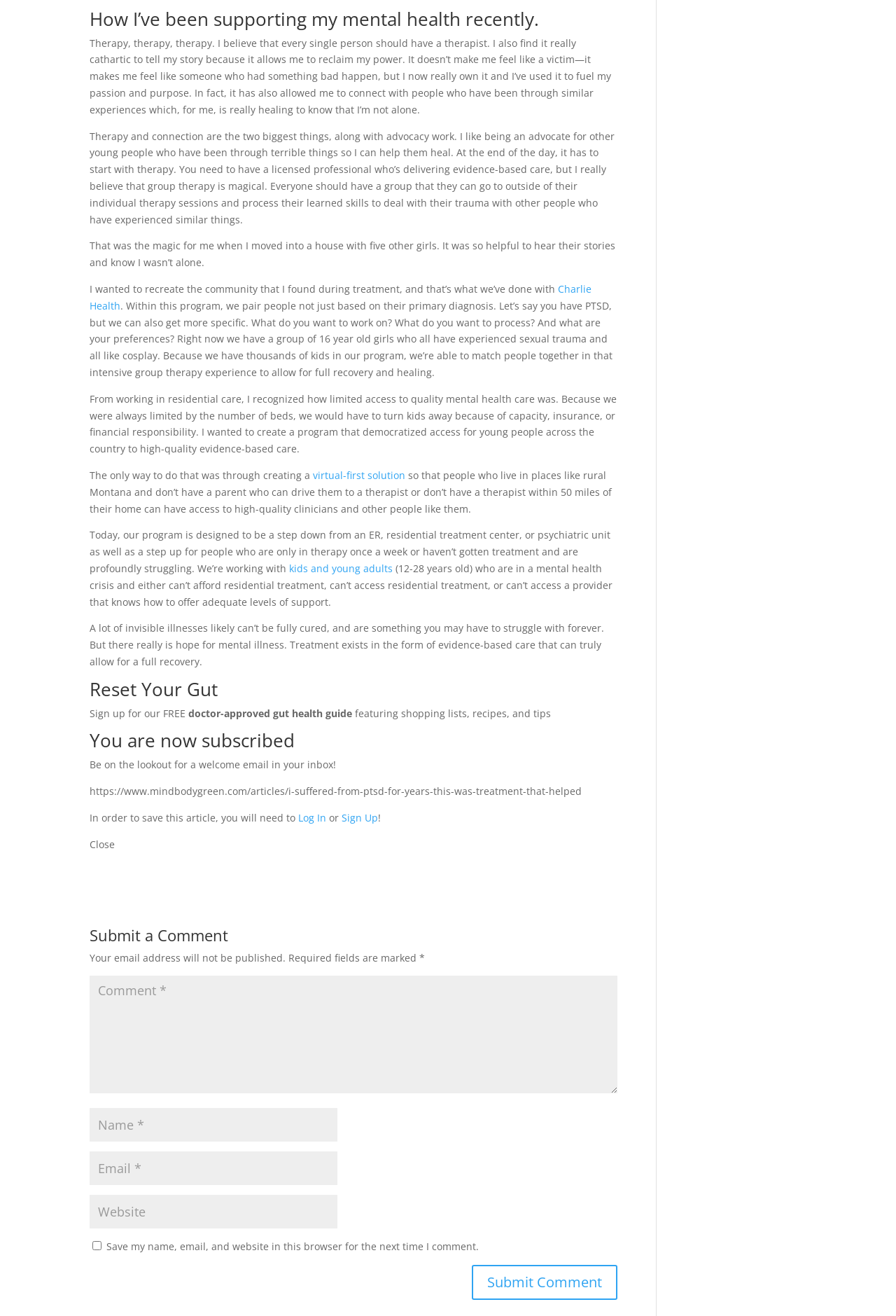Identify the bounding box of the UI element that matches this description: "Reese Mule Sale 2022".

None